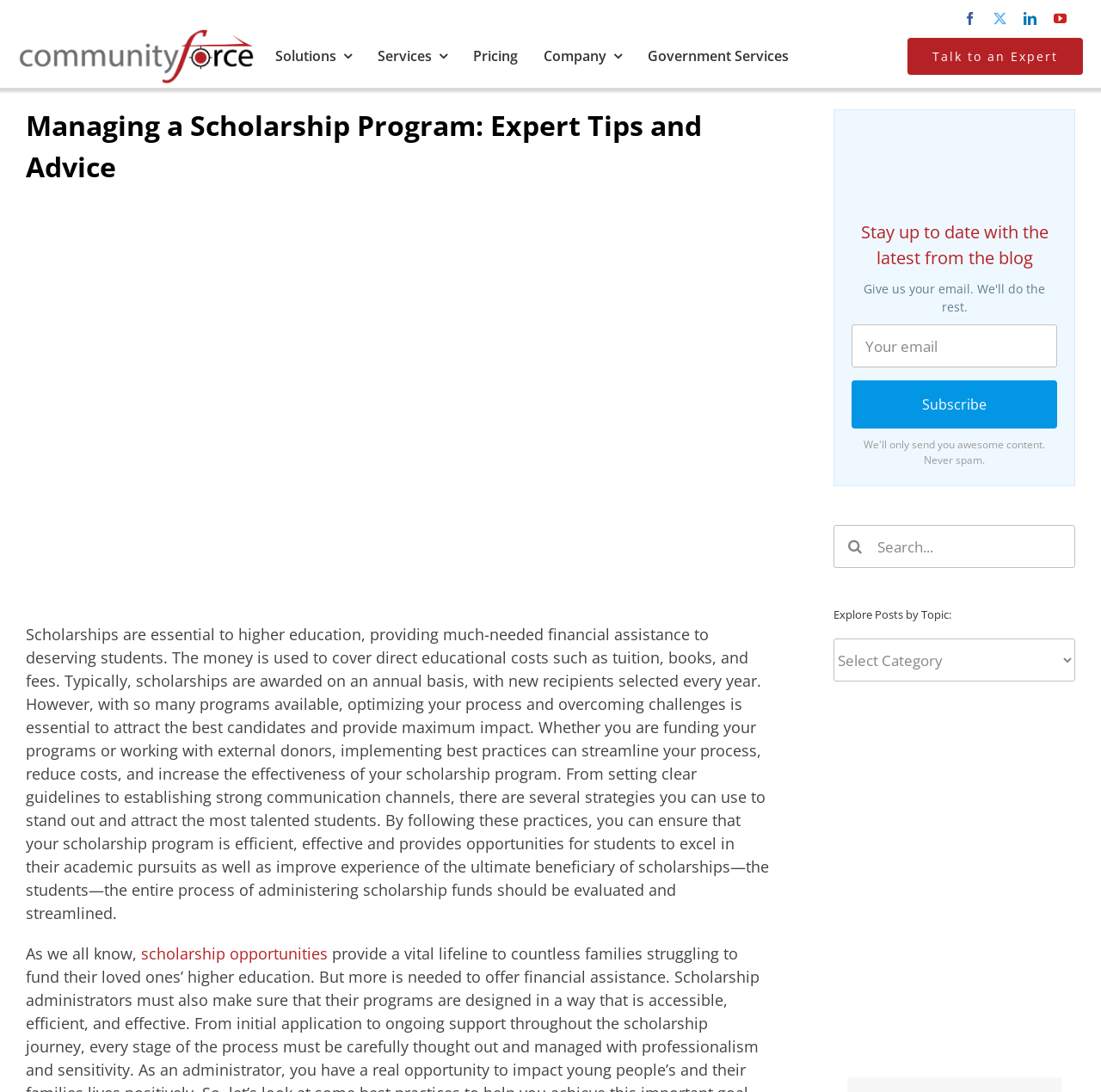Determine the bounding box coordinates of the clickable region to carry out the instruction: "View the community force blog".

[0.757, 0.657, 0.977, 0.676]